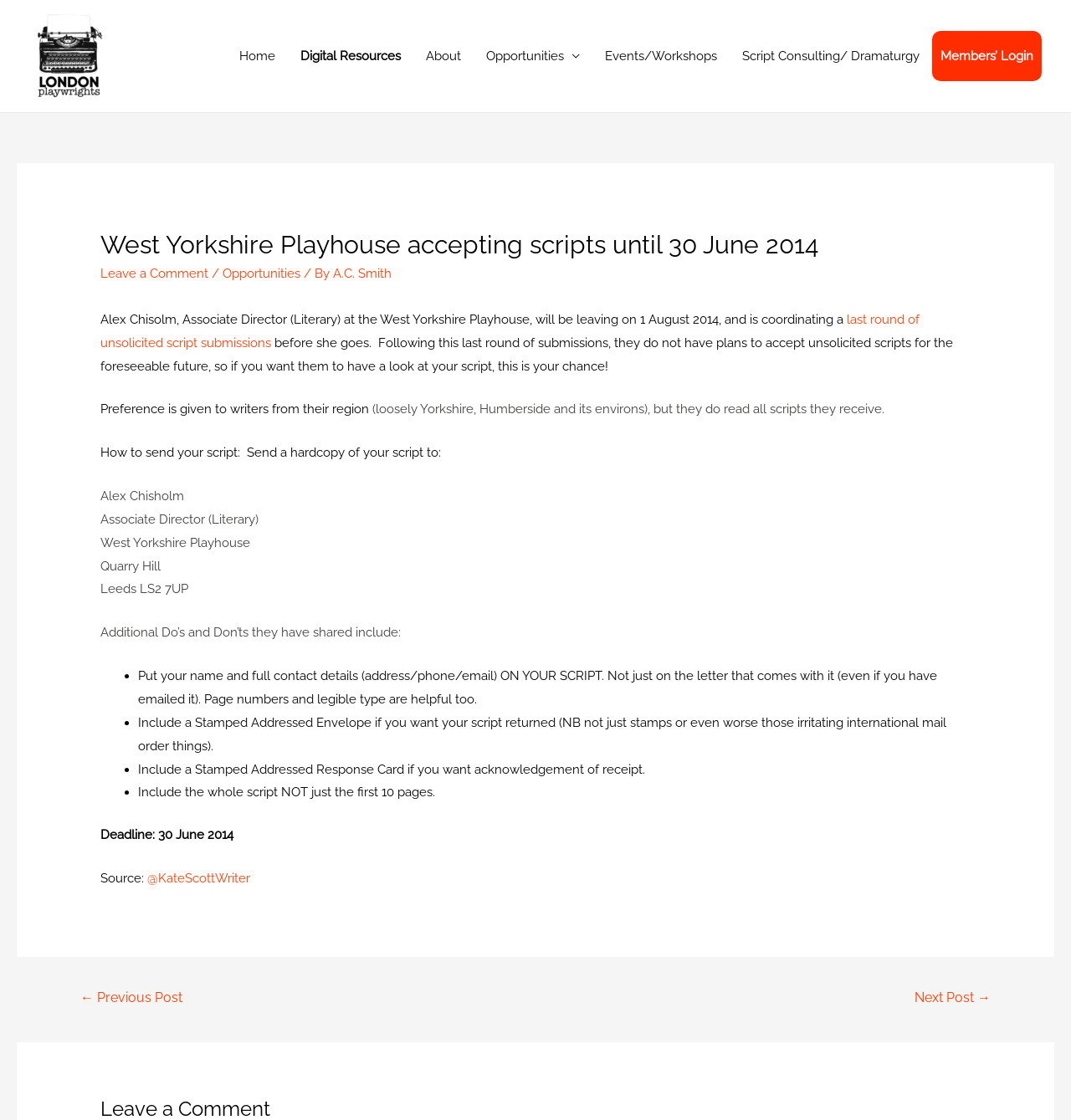Using the element description: "Next Post →", determine the bounding box coordinates for the specified UI element. The coordinates should be four float numbers between 0 and 1, [left, top, right, bottom].

[0.835, 0.879, 0.944, 0.906]